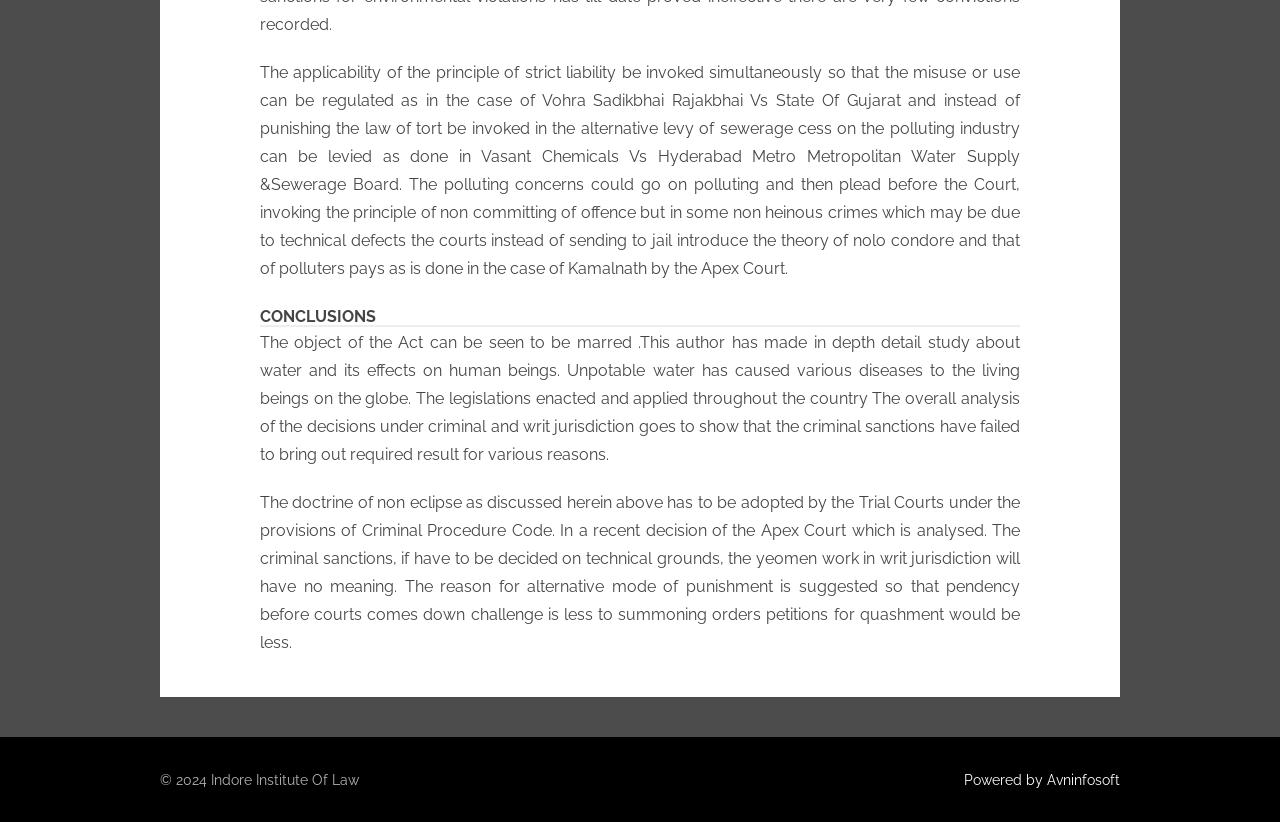Provide your answer in a single word or phrase: 
What is the author's suggestion for reducing pendency in courts?

Alternative mode of punishment